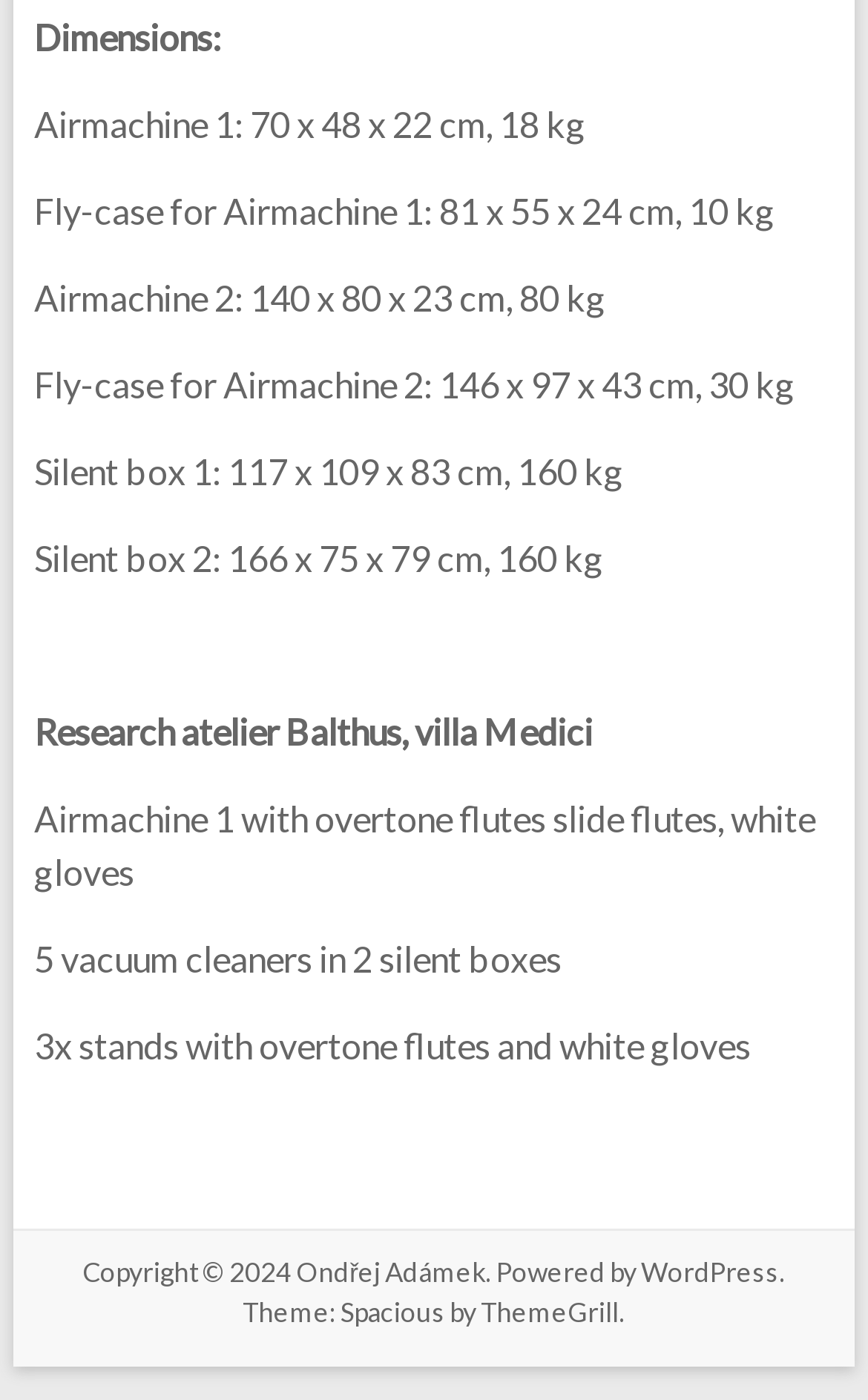Based on the image, please elaborate on the answer to the following question:
What is the weight of Silent box 1?

I found the weight of Silent box 1 by reading the StaticText element that says 'Silent box 1: 117 x 109 x 83 cm, 160 kg'.